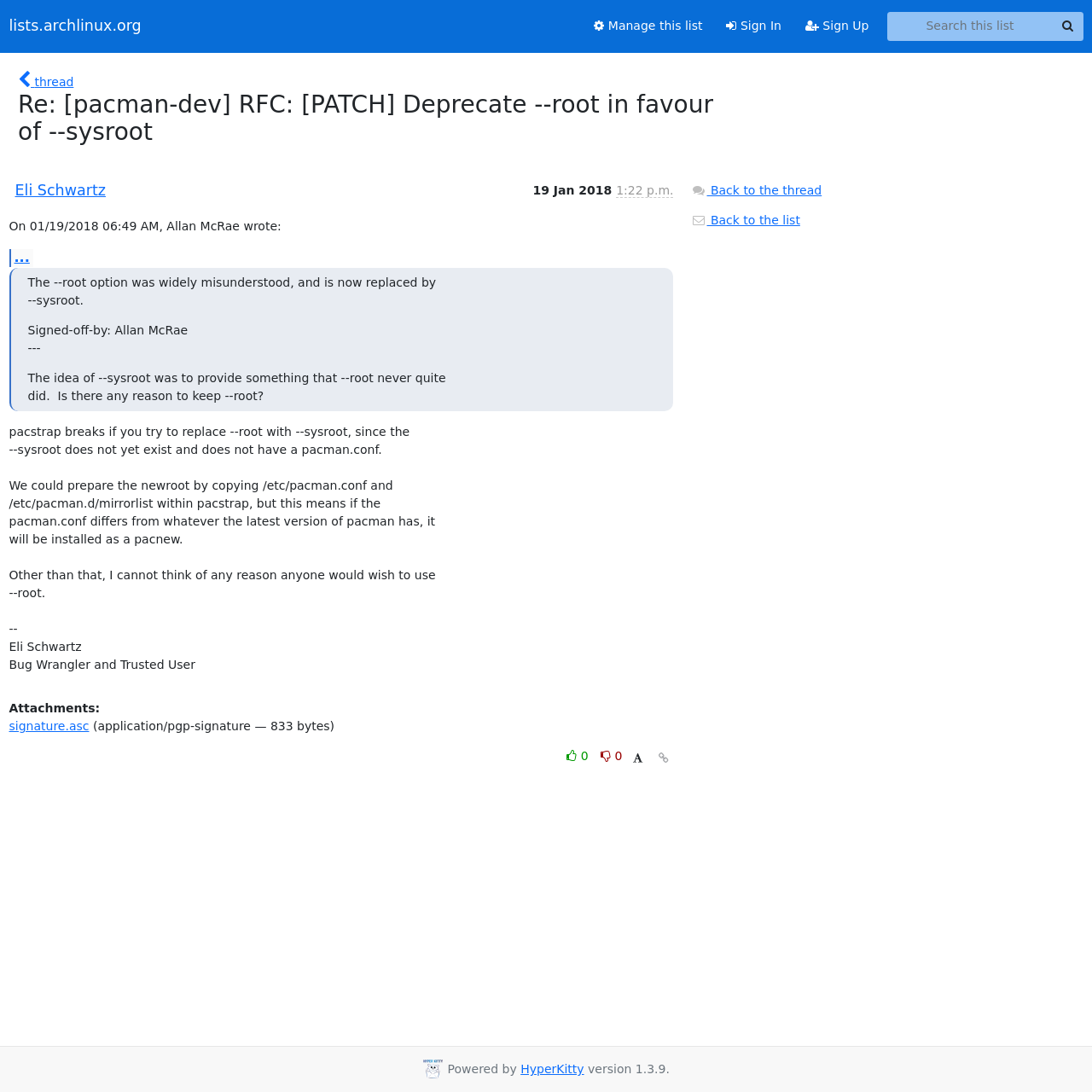What is the purpose of the --sysroot option?
With the help of the image, please provide a detailed response to the question.

I found this information by reading the blockquote text which mentions that 'The idea of --sysroot was to provide something that --root never quite did.' This text is part of the email content.